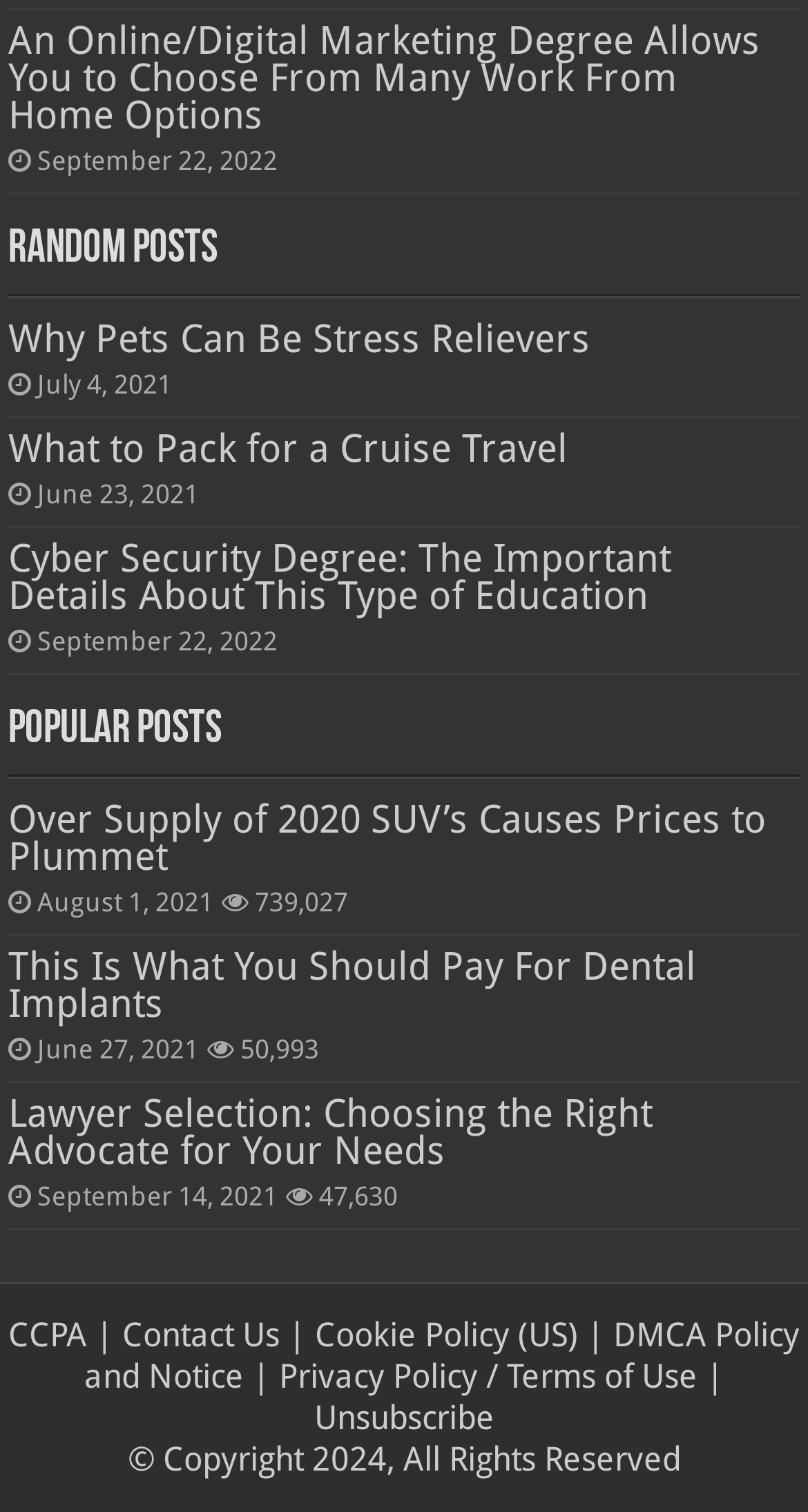How many views does the post 'This Is What You Should Pay For Dental Implants' have?
Provide a well-explained and detailed answer to the question.

I found the heading 'This Is What You Should Pay For Dental Implants' and its corresponding static text '50,993' which indicates the number of views of the post.